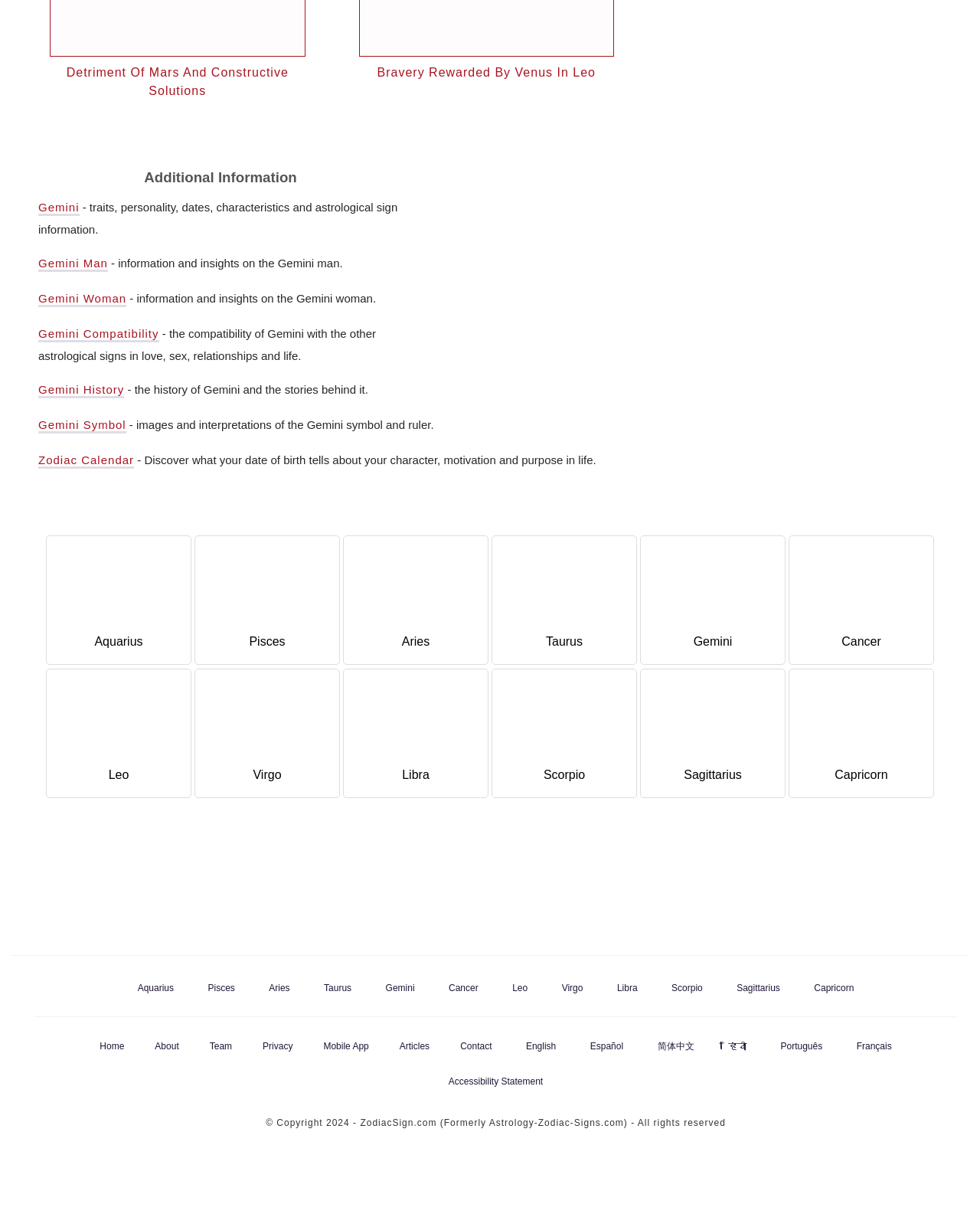Specify the bounding box coordinates of the area to click in order to execute this command: 'Learn about Gemini Man'. The coordinates should consist of four float numbers ranging from 0 to 1, and should be formatted as [left, top, right, bottom].

[0.039, 0.209, 0.11, 0.221]